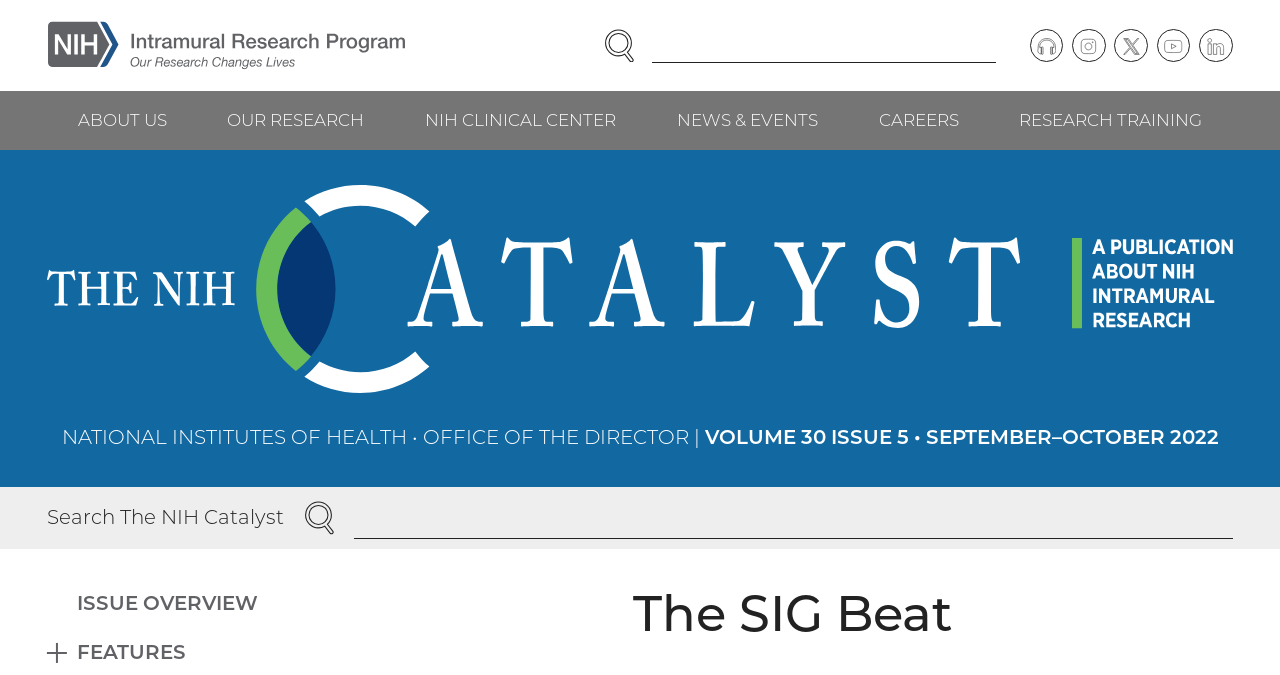Locate the bounding box coordinates of the clickable part needed for the task: "Search The NIH Catalyst".

[0.029, 0.722, 0.971, 0.813]